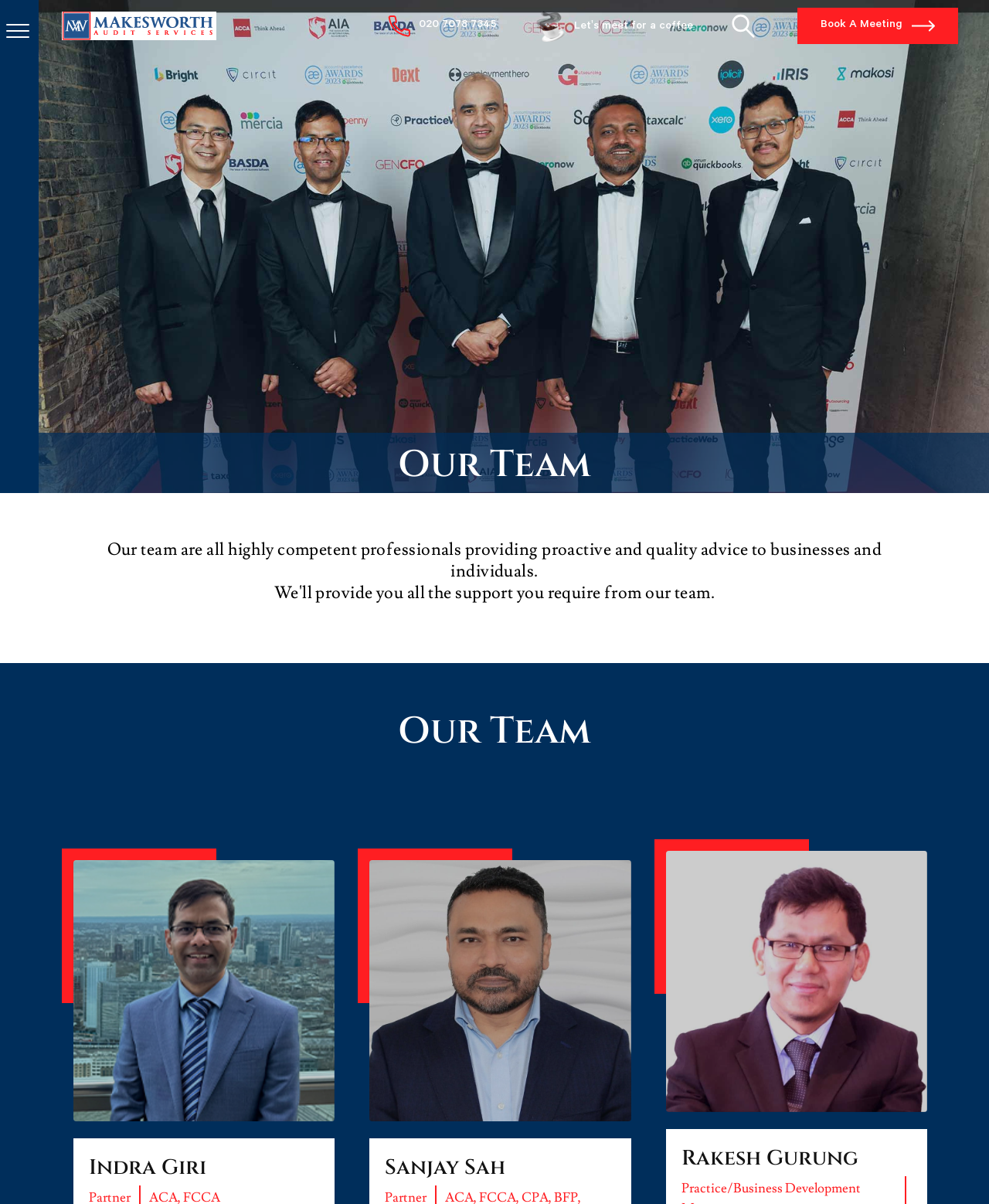Identify the bounding box coordinates of the HTML element based on this description: "parent_node: 020 7078 7345".

[0.062, 0.0, 0.219, 0.043]